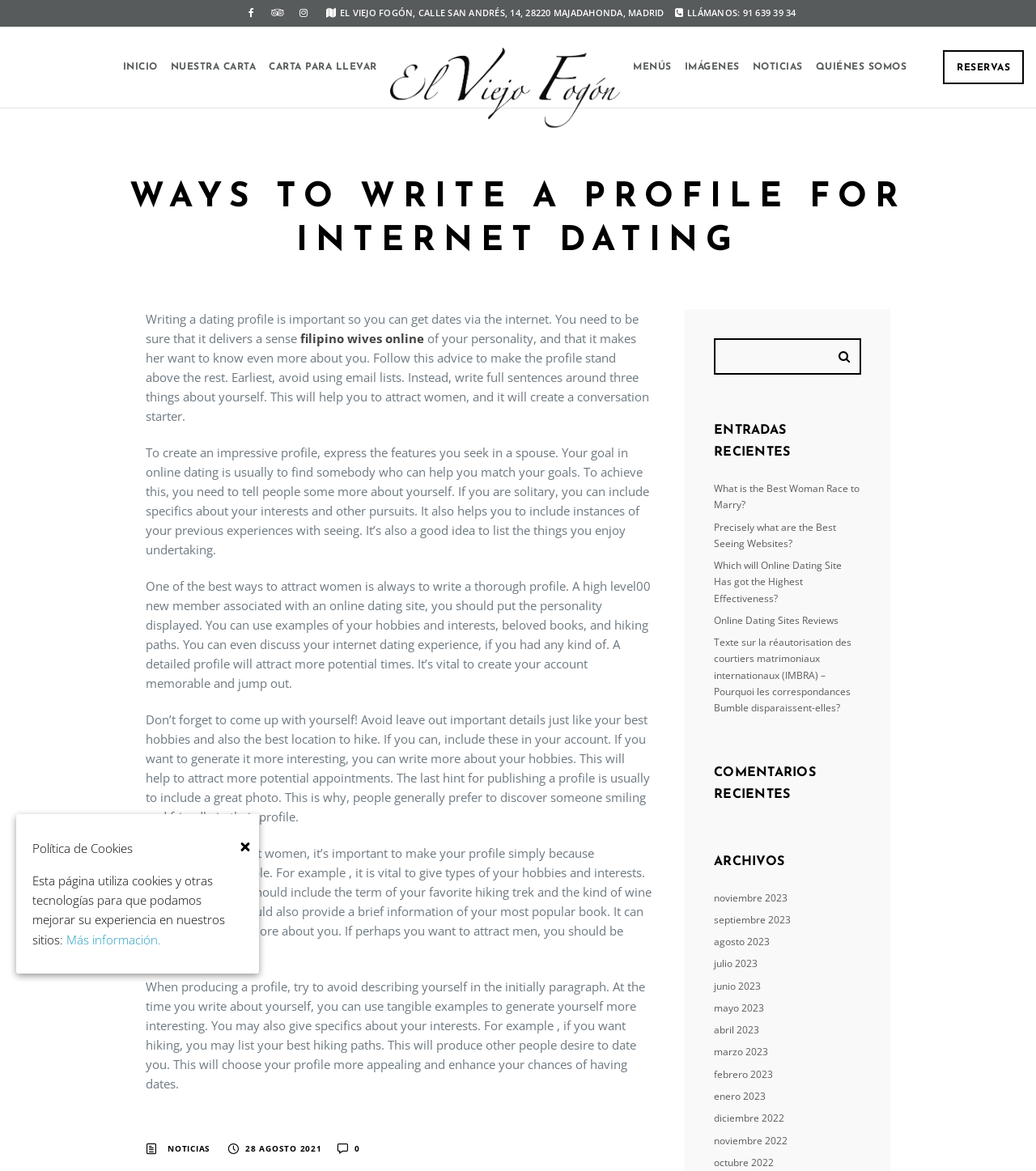What is the phone number of the restaurant?
Kindly give a detailed and elaborate answer to the question.

I found the answer by looking at the link element with the text 'LLÁMANOS: 91 639 39 34' which appears to be the phone number of the restaurant.